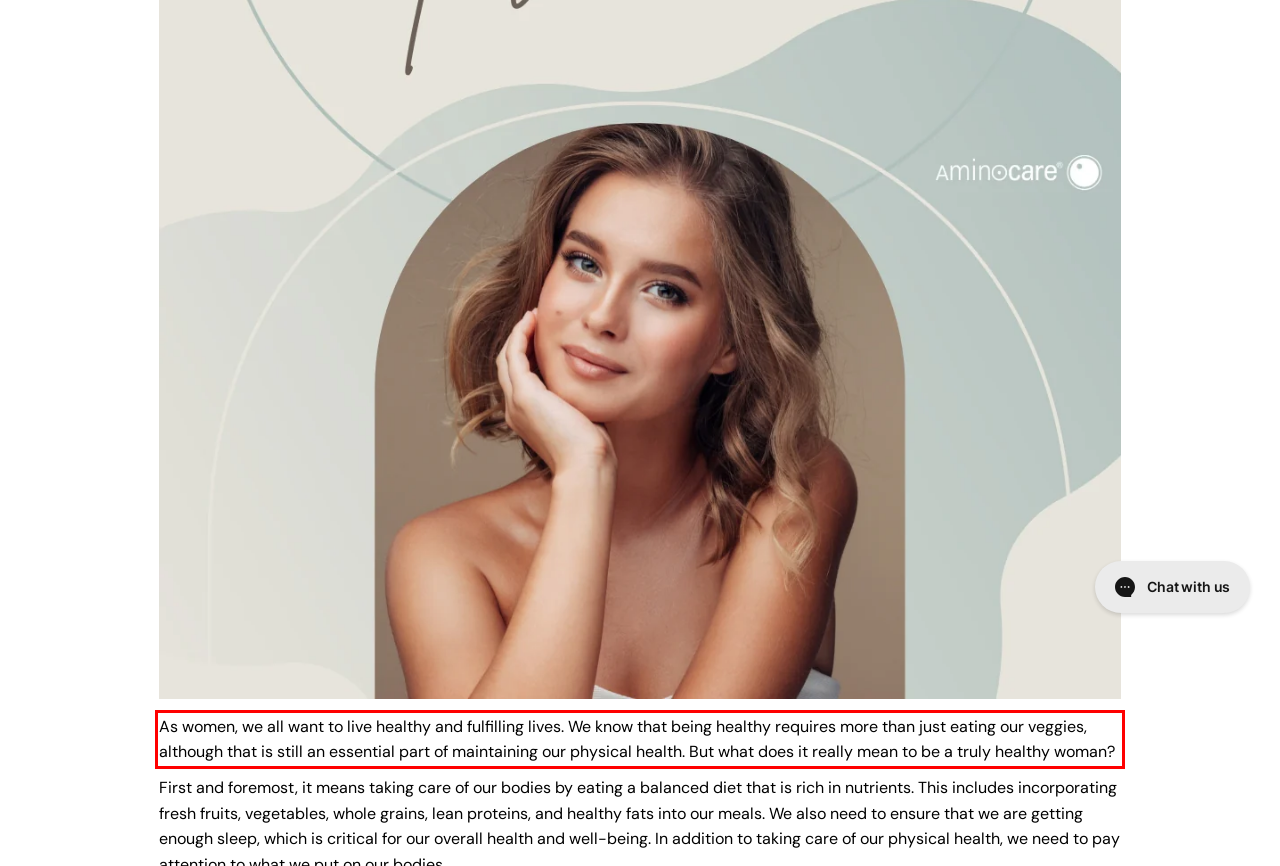Please extract the text content from the UI element enclosed by the red rectangle in the screenshot.

As women, we all want to live healthy and fulfilling lives. We know that being healthy requires more than just eating our veggies, although that is still an essential part of maintaining our physical health. But what does it really mean to be a truly healthy woman?